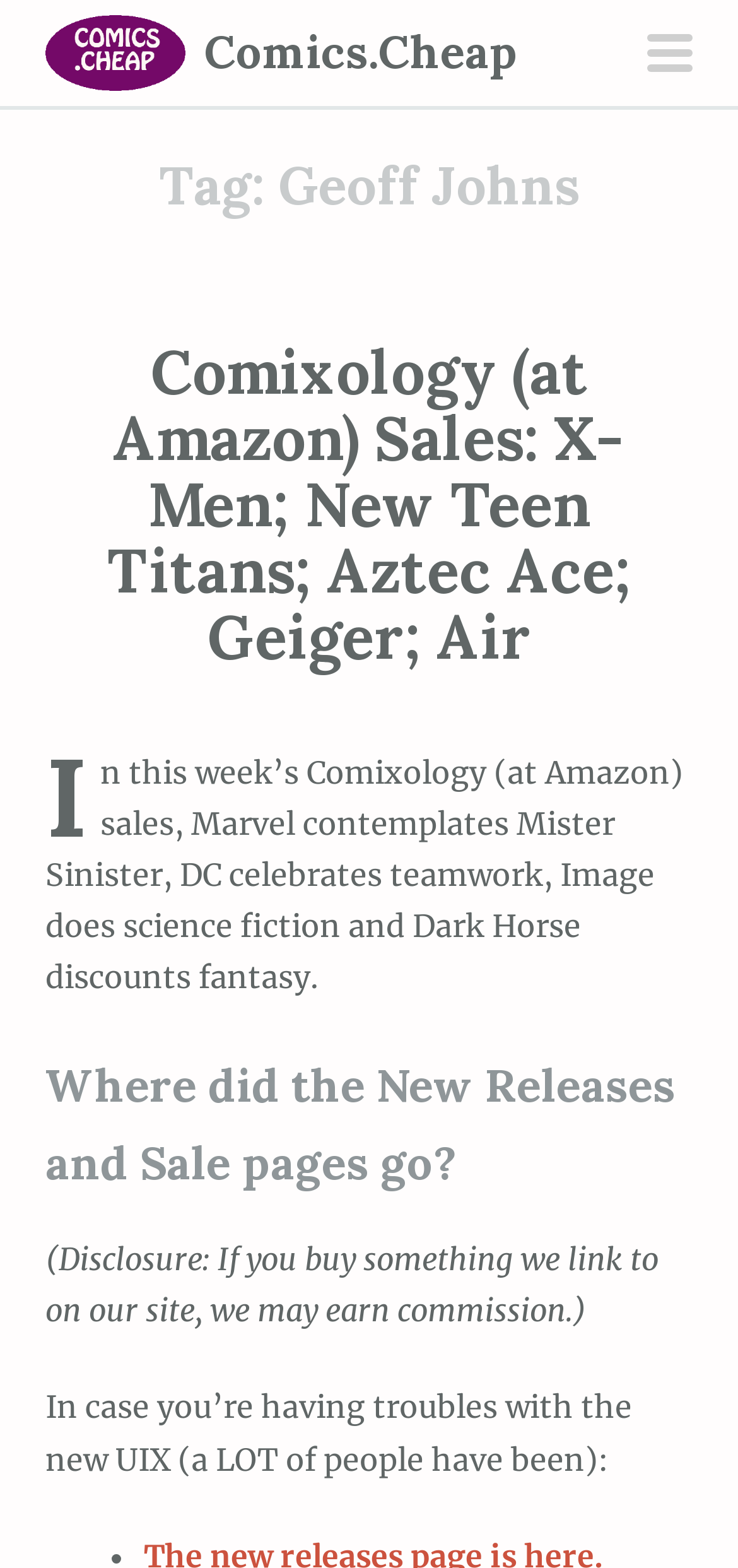Identify the bounding box for the described UI element. Provide the coordinates in (top-left x, top-left y, bottom-right x, bottom-right y) format with values ranging from 0 to 1: Comics.Cheap

[0.276, 0.014, 0.702, 0.051]